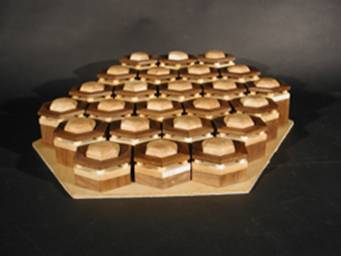Provide an in-depth description of the image you see.

The image showcases a prototype of the "Trichord," an innovative musical instrument designed for teaching, learning, and playing music. The instrument features a geometric arrangement of 12 hexagonal buttons, each crafted from wood, mounted on a hexagonal base. This unique layout emphasizes the fundamental harmonic relationships between the 12 tones of the chromatic scale, allowing users to easily play triads by pressing the buttons with one hand. The ergonomic design not only enhances the learning experience but also supports efficient musical expression. The Trichord serves as a versatile tool, potentially revolutionizing music education by reinforcing the correspondence between visual and aural elements in a highly intuitive manner.